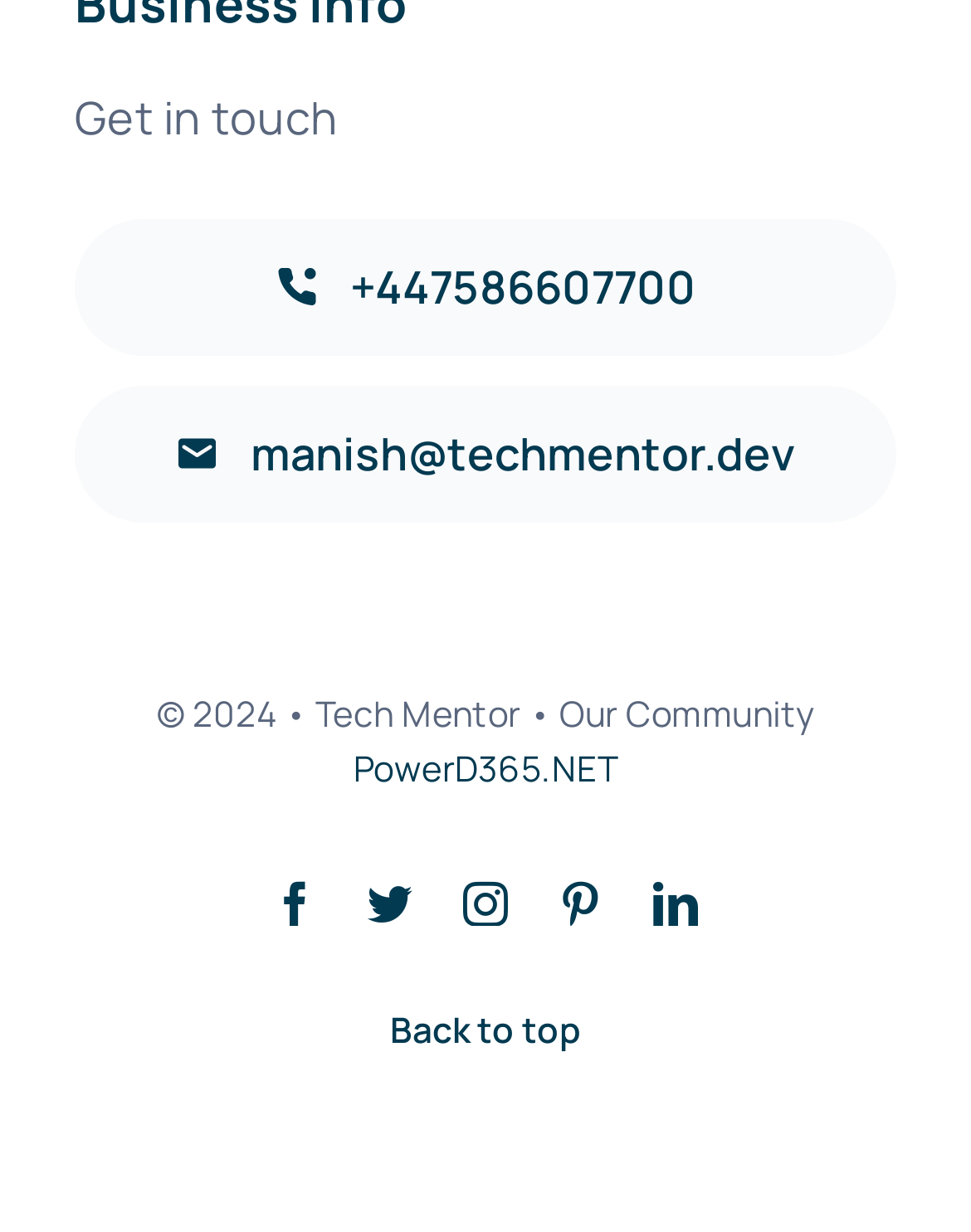Can you find the bounding box coordinates for the UI element given this description: "Go to end"? Provide the coordinates as four float numbers between 0 and 1: [left, top, right, bottom].

None